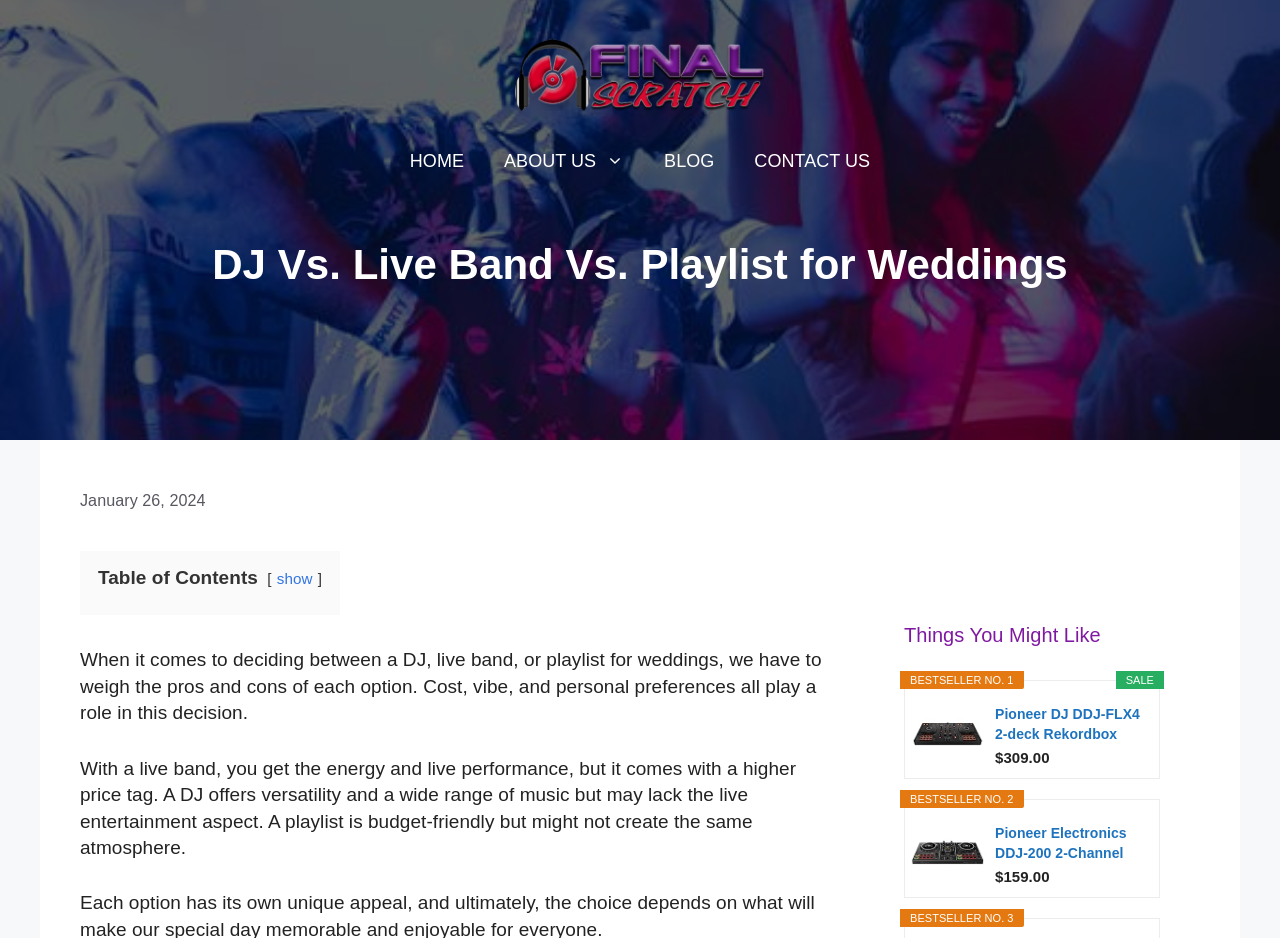Please examine the image and provide a detailed answer to the question: What are the three music options mentioned?

The webpage mentions that 'When it comes to deciding between a DJ, live band, or playlist for weddings, we have to weigh the pros and cons of each option.' This indicates that the three music options being discussed are DJ, live band, and playlist.